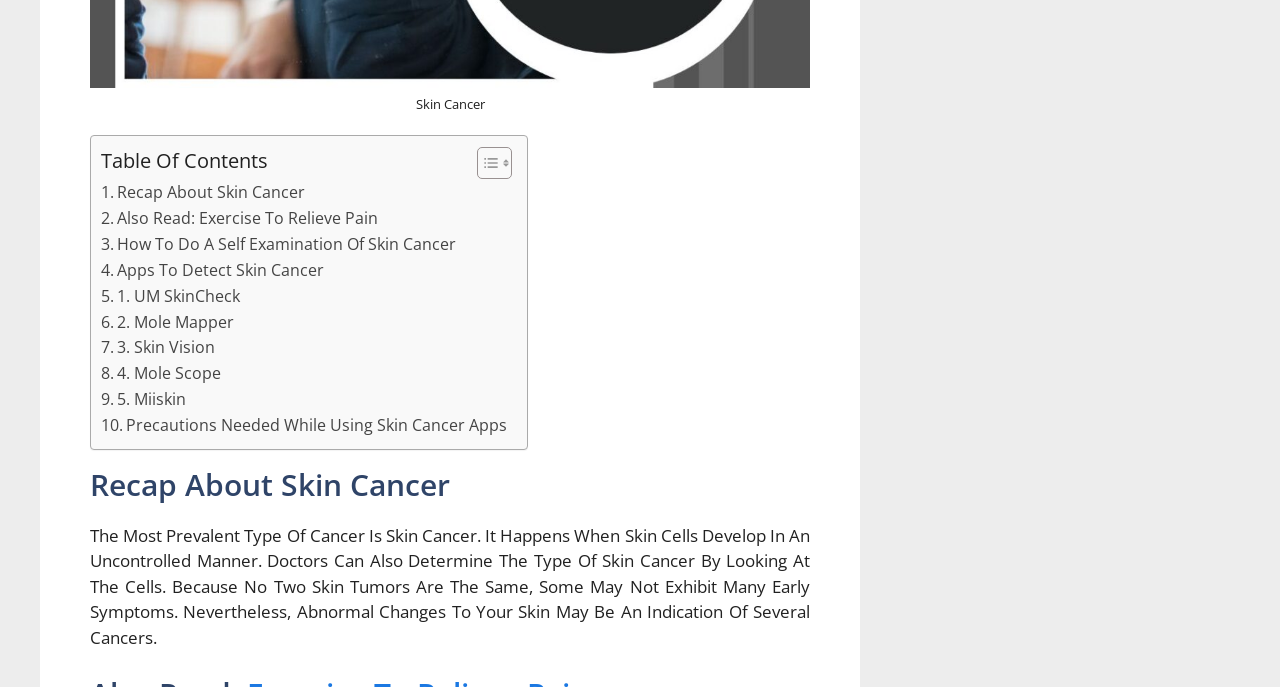What is the most prevalent type of cancer?
Examine the image closely and answer the question with as much detail as possible.

The static text at the bottom of the webpage states that 'The Most Prevalent Type Of Cancer Is Skin Cancer.' This sentence is part of the main content of the webpage, and it directly answers the question.